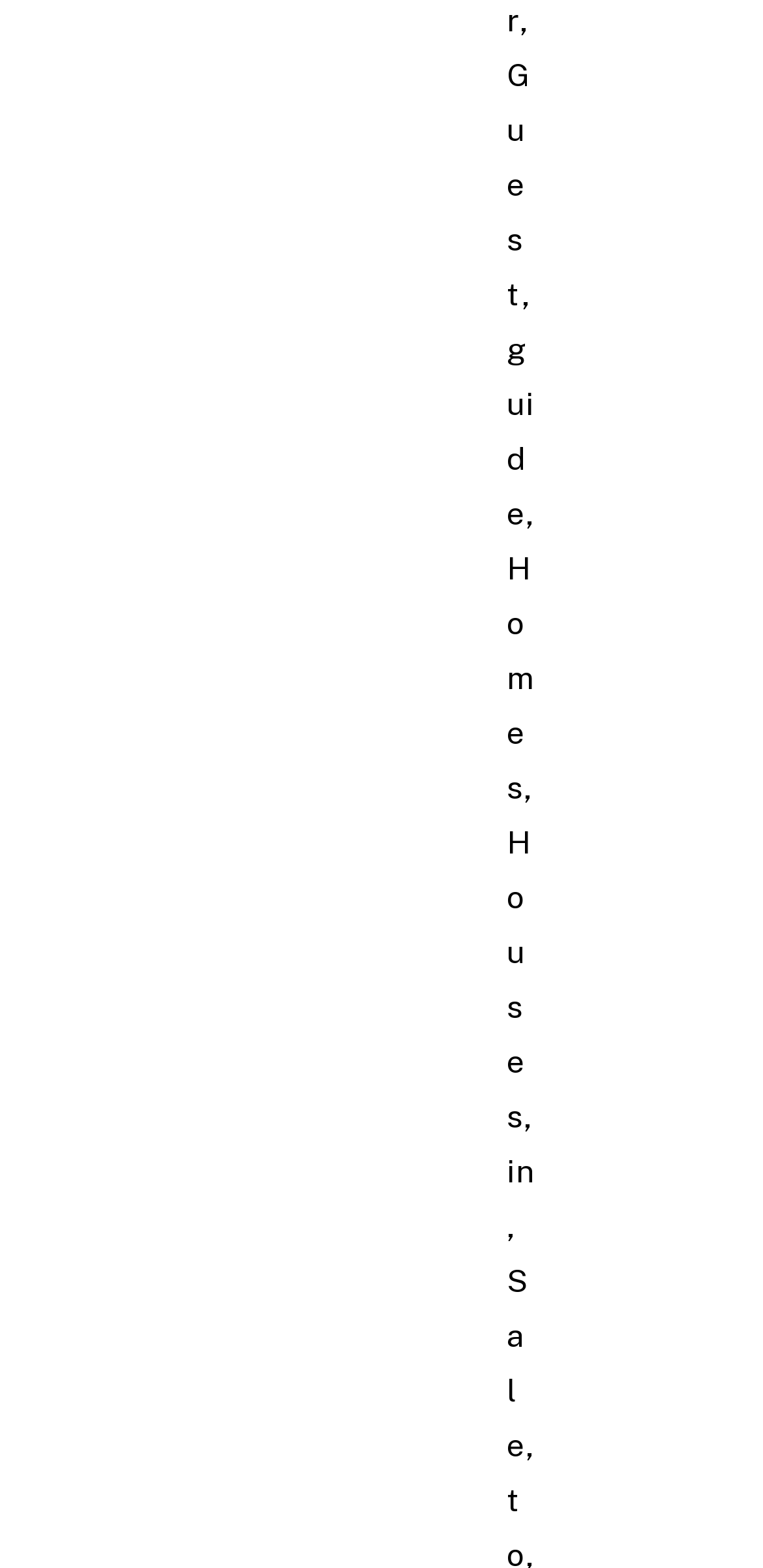Answer the question with a single word or phrase: 
How many links are there on this webpage?

5